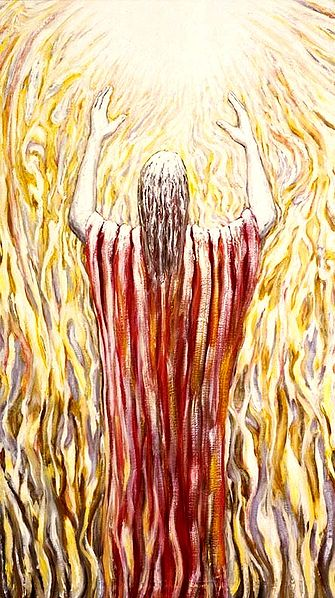What is the tone of the surrounding patterns?
Please respond to the question with as much detail as possible.

The caption describes the surrounding patterns as vibrant and swirling, and they are characterized by golden and yellow tones, which evoke a sense of divine presence and energy.